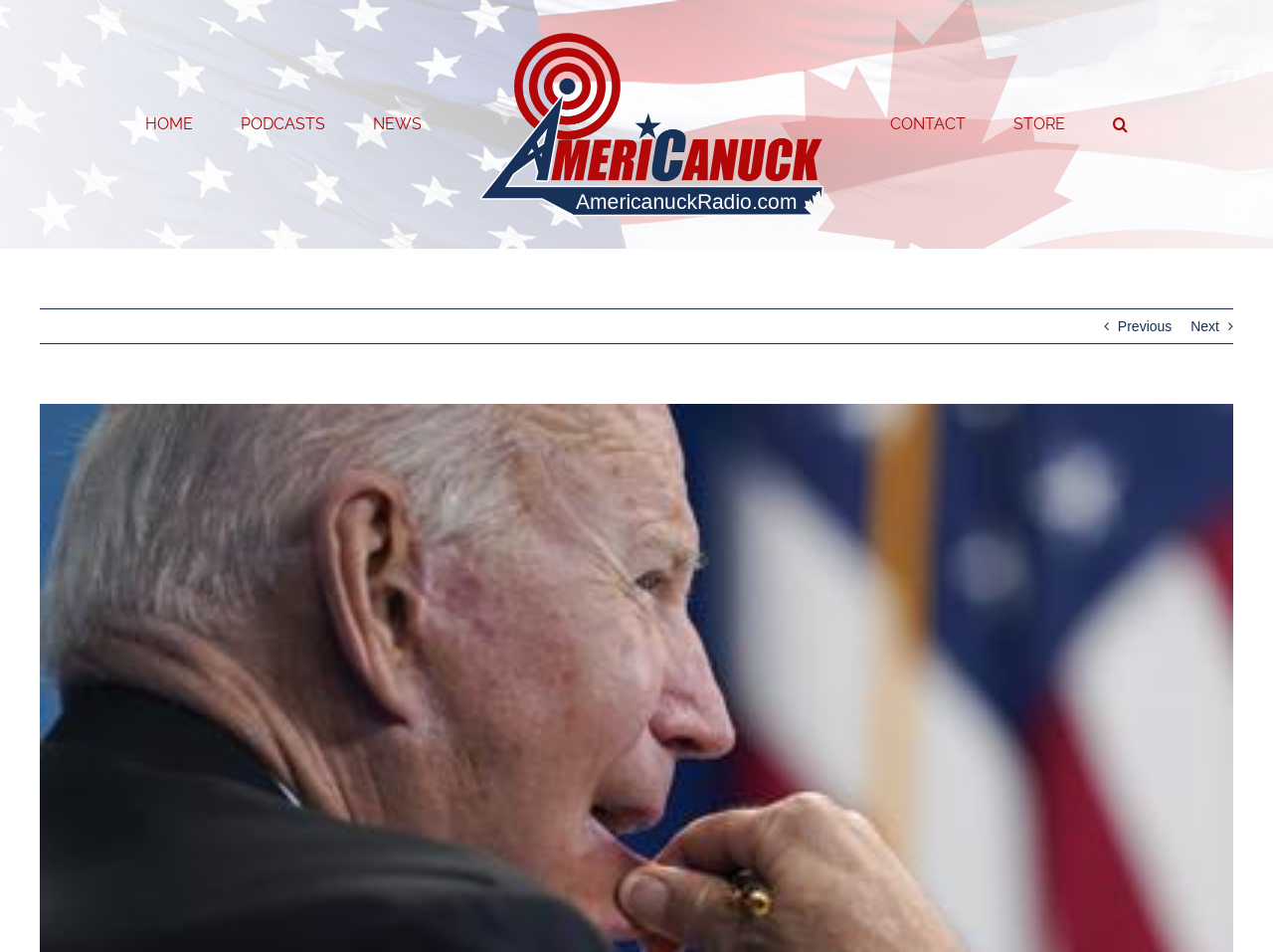Locate the bounding box coordinates of the segment that needs to be clicked to meet this instruction: "go to home page".

[0.114, 0.086, 0.152, 0.174]